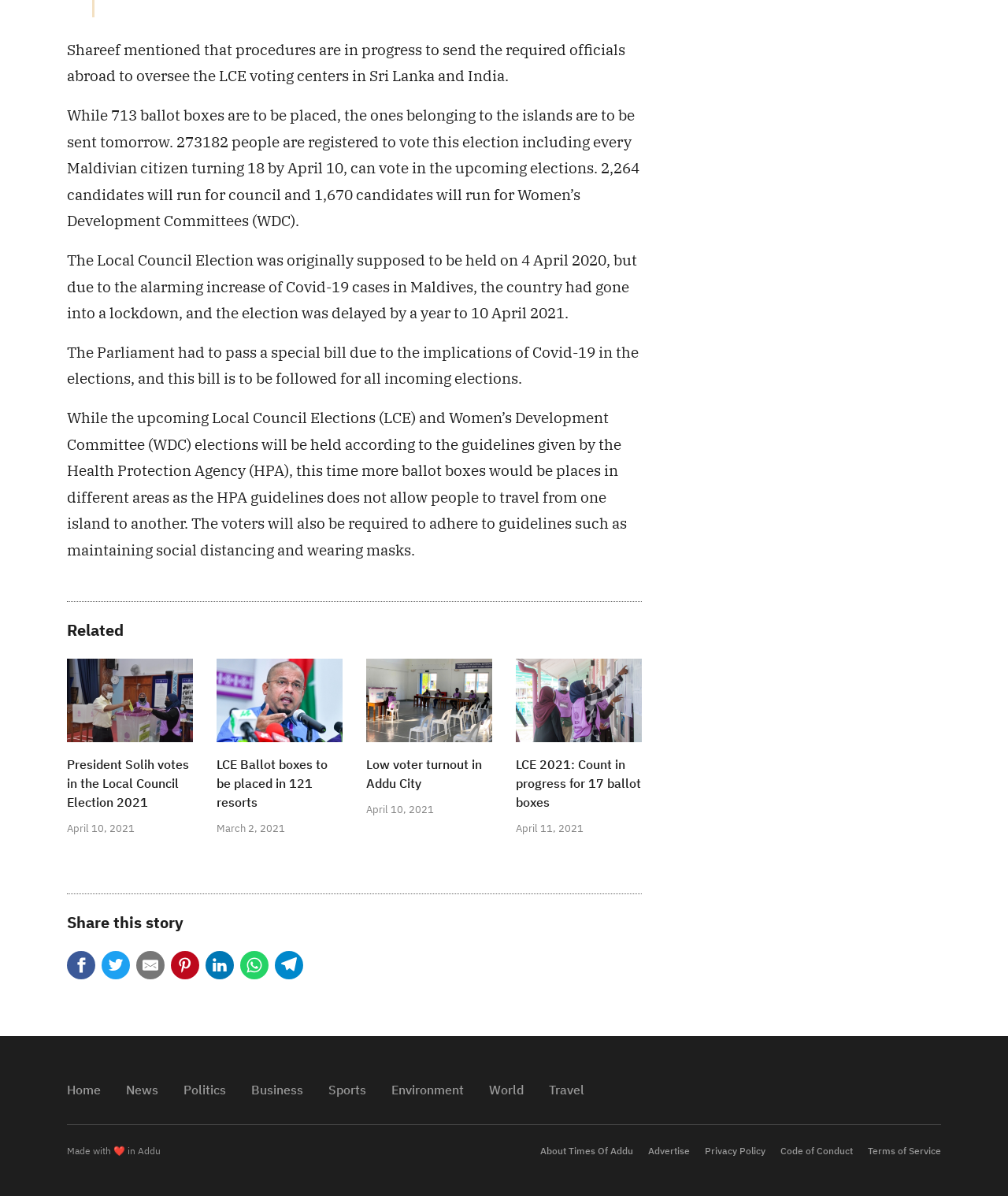Identify the bounding box coordinates for the region to click in order to carry out this instruction: "Click on the 'Politics' link". Provide the coordinates using four float numbers between 0 and 1, formatted as [left, top, right, bottom].

[0.182, 0.898, 0.237, 0.924]